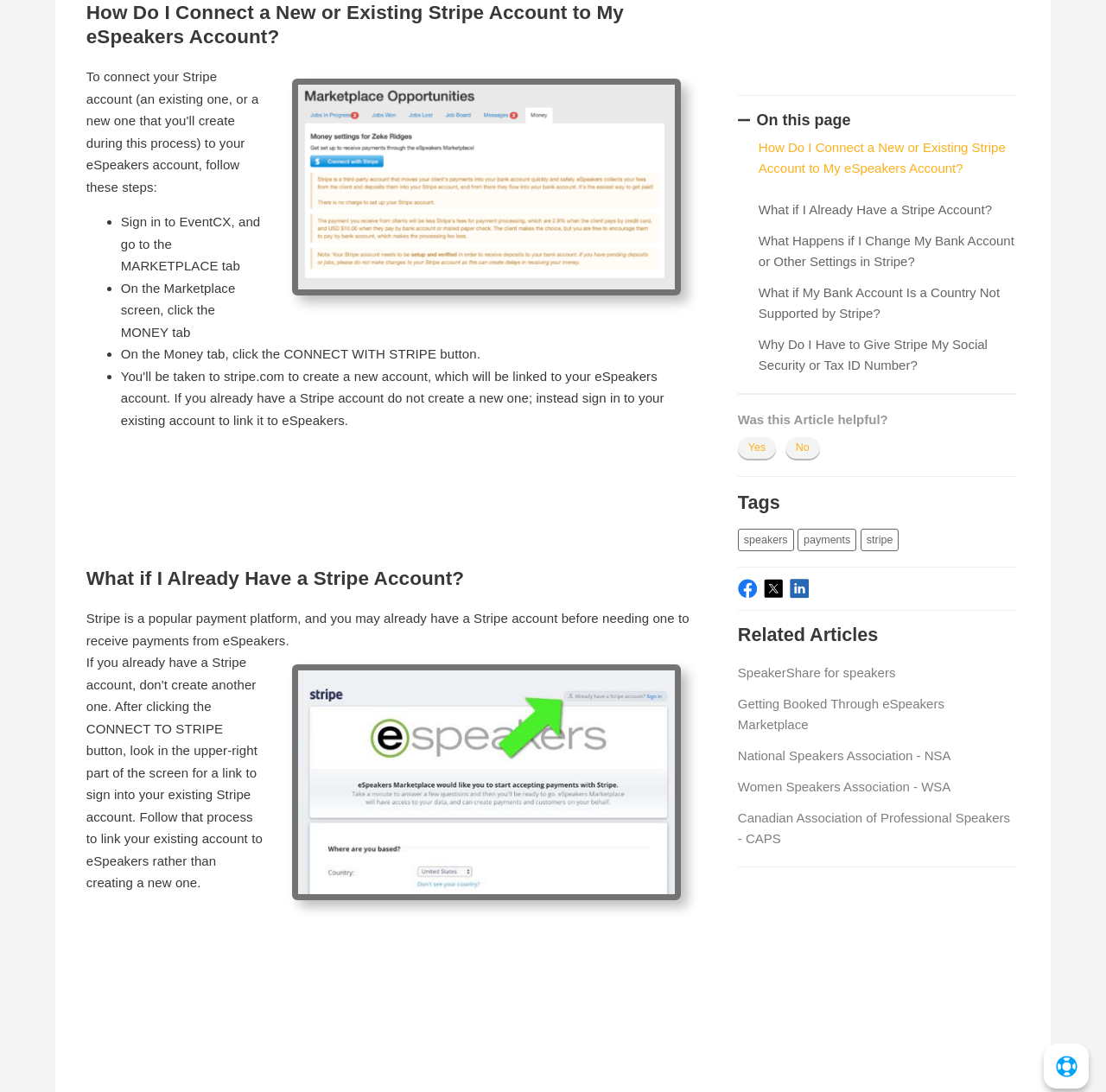Give a comprehensive overview of the webpage, including key elements.

This webpage appears to be a help or FAQ page related to connecting a Stripe account to an eSpeakers account. At the top, there is a heading that reads "How Do I Connect a New or Existing Stripe Account to My eSpeakers Account?" followed by an image labeled "connect stripe marketplace". Below this, there is a list of steps to connect a Stripe account, with each step marked by a bullet point and accompanied by a brief description.

Further down the page, there is another heading that reads "What if I Already Have a Stripe Account?" followed by a paragraph of text and an image labeled "preexisting stripe". This section appears to provide information for users who already have a Stripe account.

On the right side of the page, there is a column of links to related articles and topics, including "What Happens if I Change My Bank Account or Other Settings in Stripe?" and "Why Do I Have to Give Stripe My Social Security or Tax ID Number?". There are also links to social media platforms, such as Facebook, Twitter, and LinkedIn.

At the bottom of the page, there is a section labeled "Tags" with links to related topics, such as "speakers", "payments", and "stripe". There is also a section labeled "Related Articles" with links to other articles, including "SpeakerShare for speakers" and "Getting Booked Through eSpeakers Marketplace".

The page also includes a feedback section, where users can indicate whether the article was helpful or not, with buttons labeled "Yes" and "No".